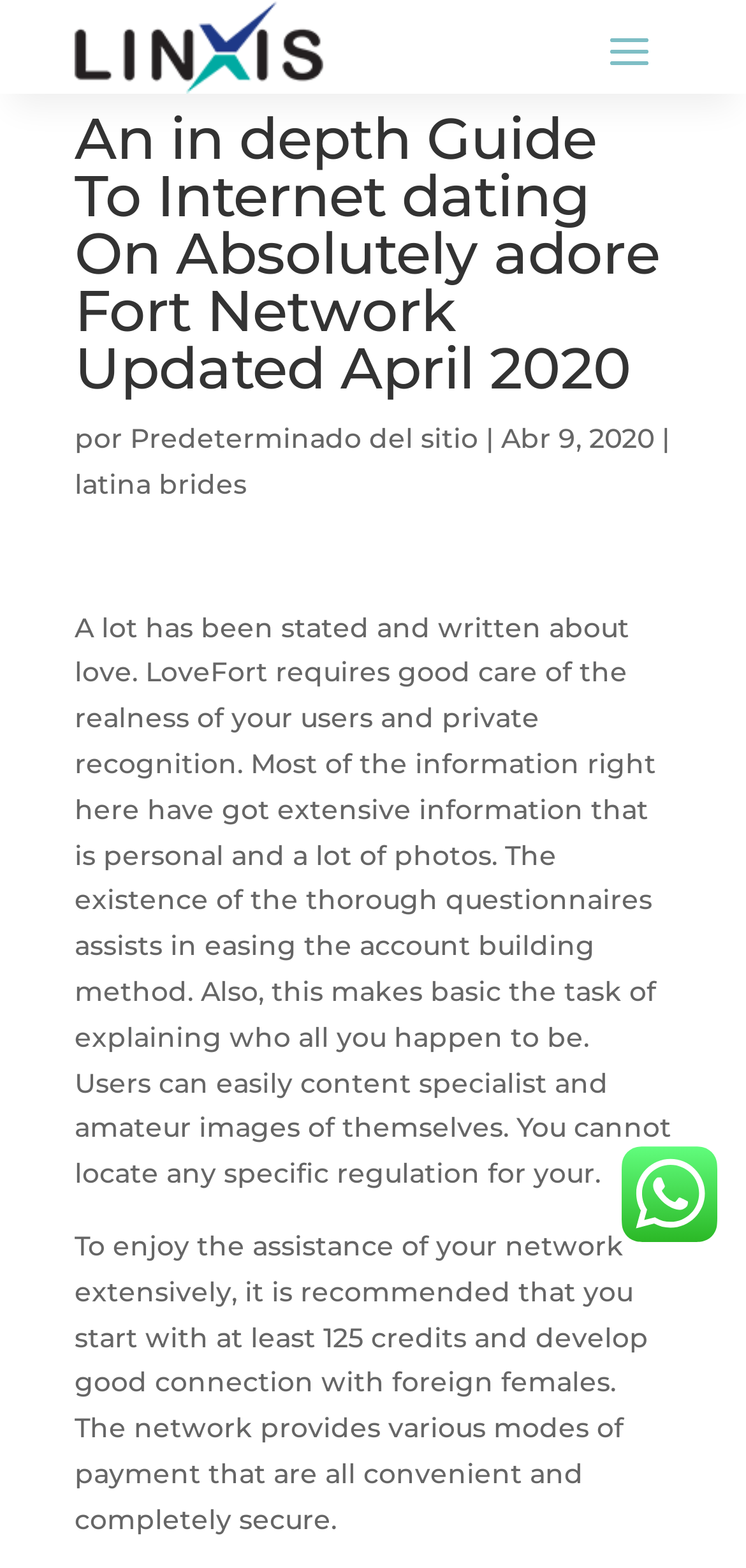From the image, can you give a detailed response to the question below:
What is the focus of LoveFort in terms of user data?

According to the webpage, LoveFort takes good care of the realness of its users and their private recognition, indicating that the platform prioritizes the accuracy and privacy of user data.